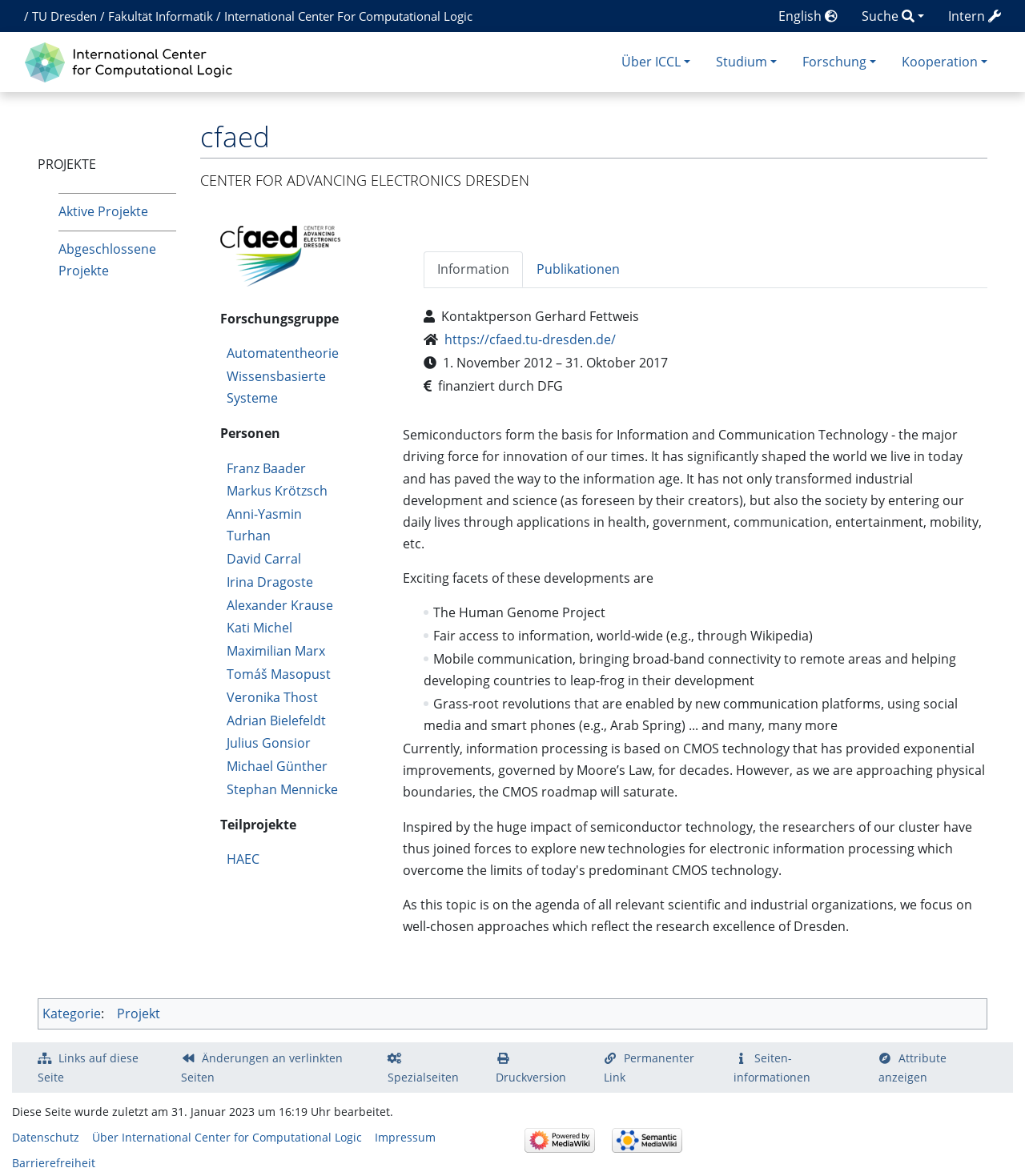Answer the question using only one word or a concise phrase: How many images are there on the webpage?

3